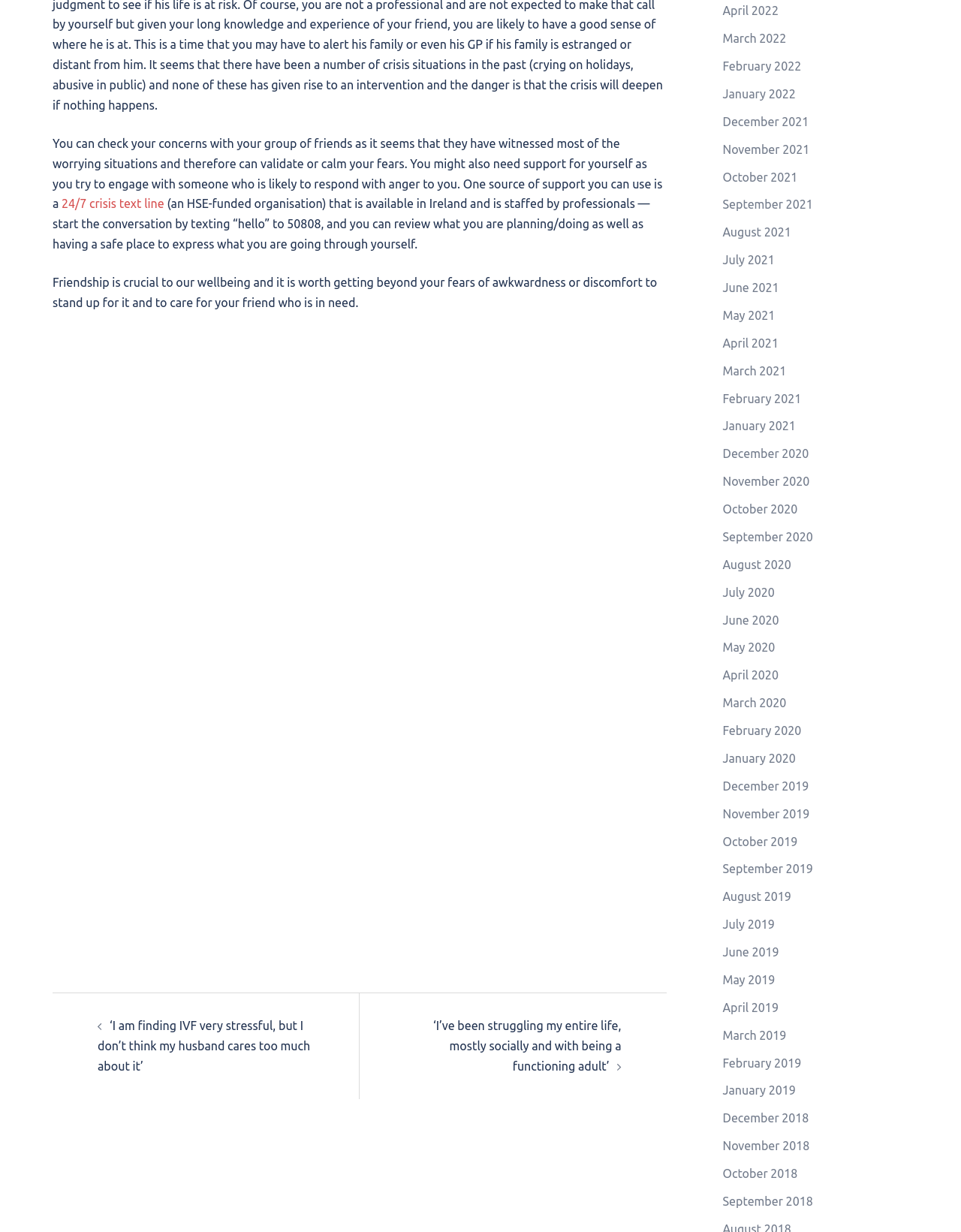Using the given description, provide the bounding box coordinates formatted as (top-left x, top-left y, bottom-right x, bottom-right y), with all values being floating point numbers between 0 and 1. Description: November 2021

[0.752, 0.116, 0.842, 0.127]